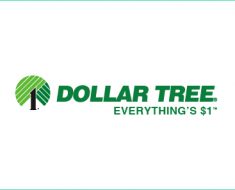Paint a vivid picture with your description of the image.

The image features the logo of Dollar Tree, a well-known retail store chain that offers a wide variety of products, all priced at one dollar. The logo prominently displays the brand name "DOLLAR TREE" in bold green letters, accompanied by the tagline "EVERYTHING'S $1" below it. To the left of the text, there is a distinctive green-and-white circular graphic resembling a stylized tree, which reinforces the brand’s identity. This logo not only emphasizes the affordability of the products available at Dollar Tree but also highlights the store’s commitment to providing value to customers.